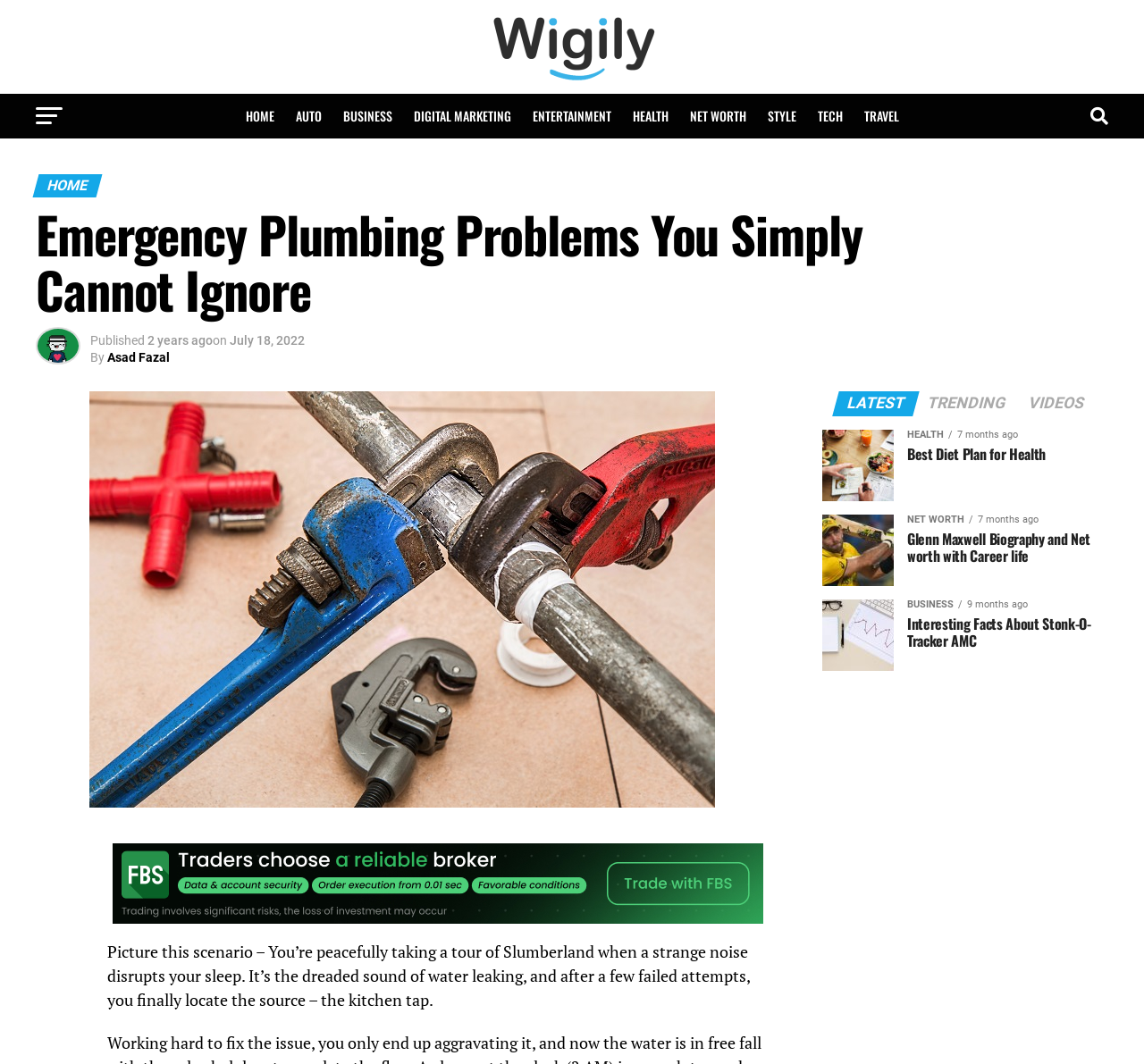Determine the bounding box coordinates for the UI element with the following description: "parent_node: Wigily". The coordinates should be four float numbers between 0 and 1, represented as [left, top, right, bottom].

[0.402, 0.063, 0.598, 0.079]